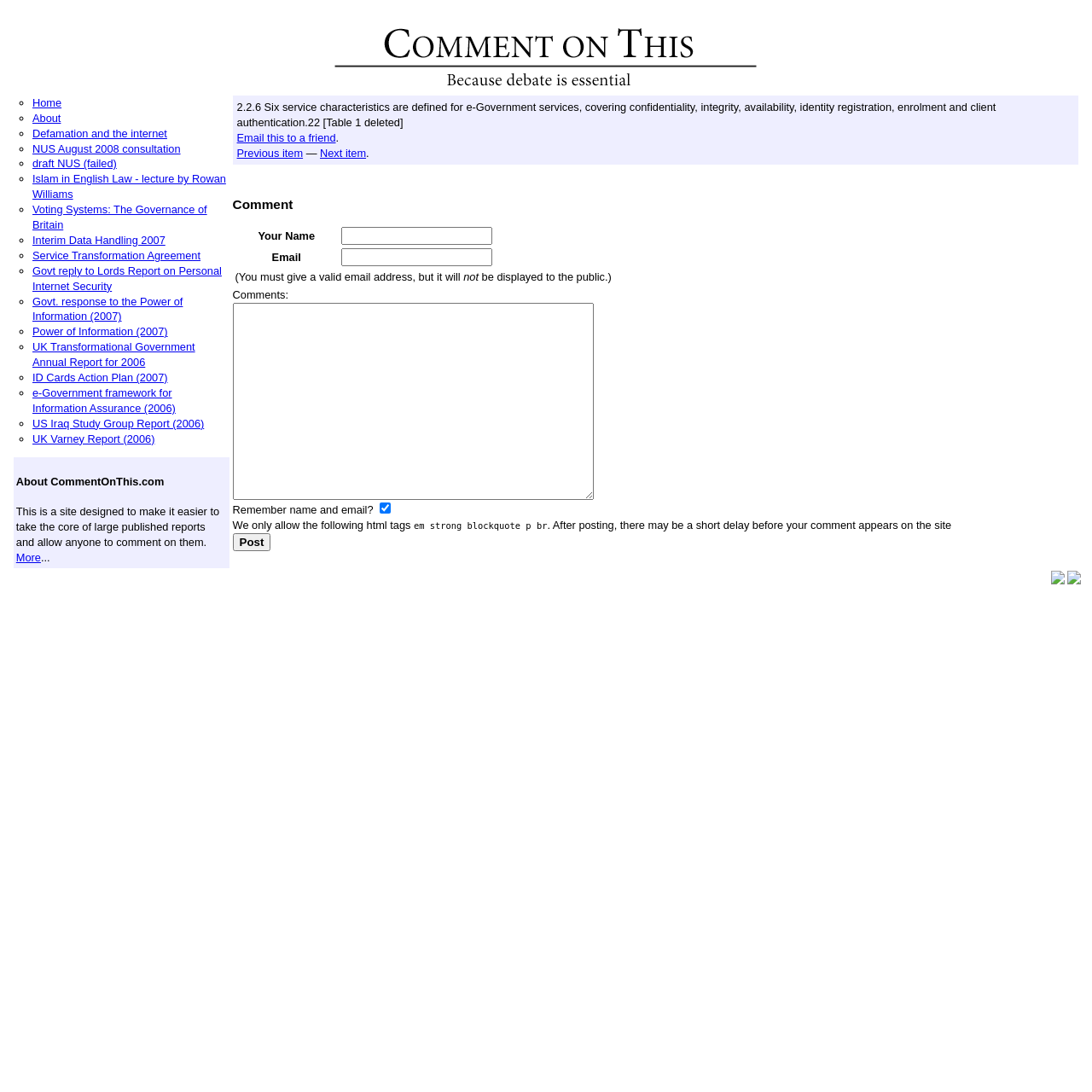Answer this question in one word or a short phrase: What is the function of the checkbox in the comment form?

To remember name and email